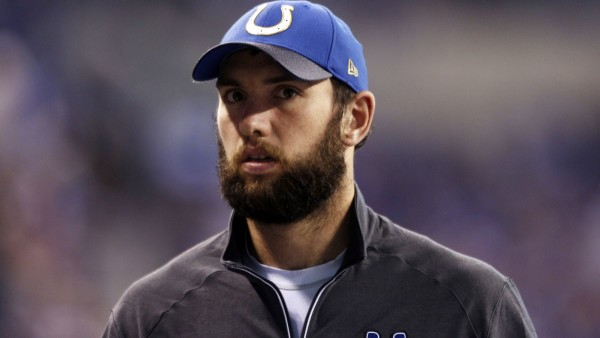Please reply to the following question with a single word or a short phrase:
What is the expression on Andrew Luck's face?

A mix of concentration and contemplation